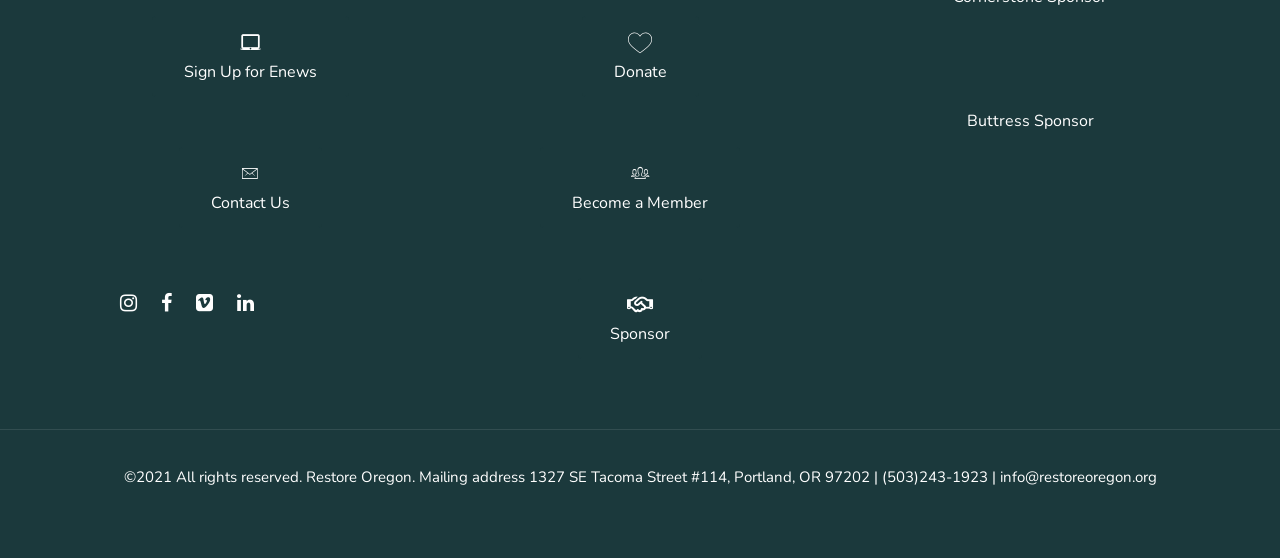Show the bounding box coordinates of the element that should be clicked to complete the task: "Donate".

[0.454, 0.028, 0.546, 0.173]